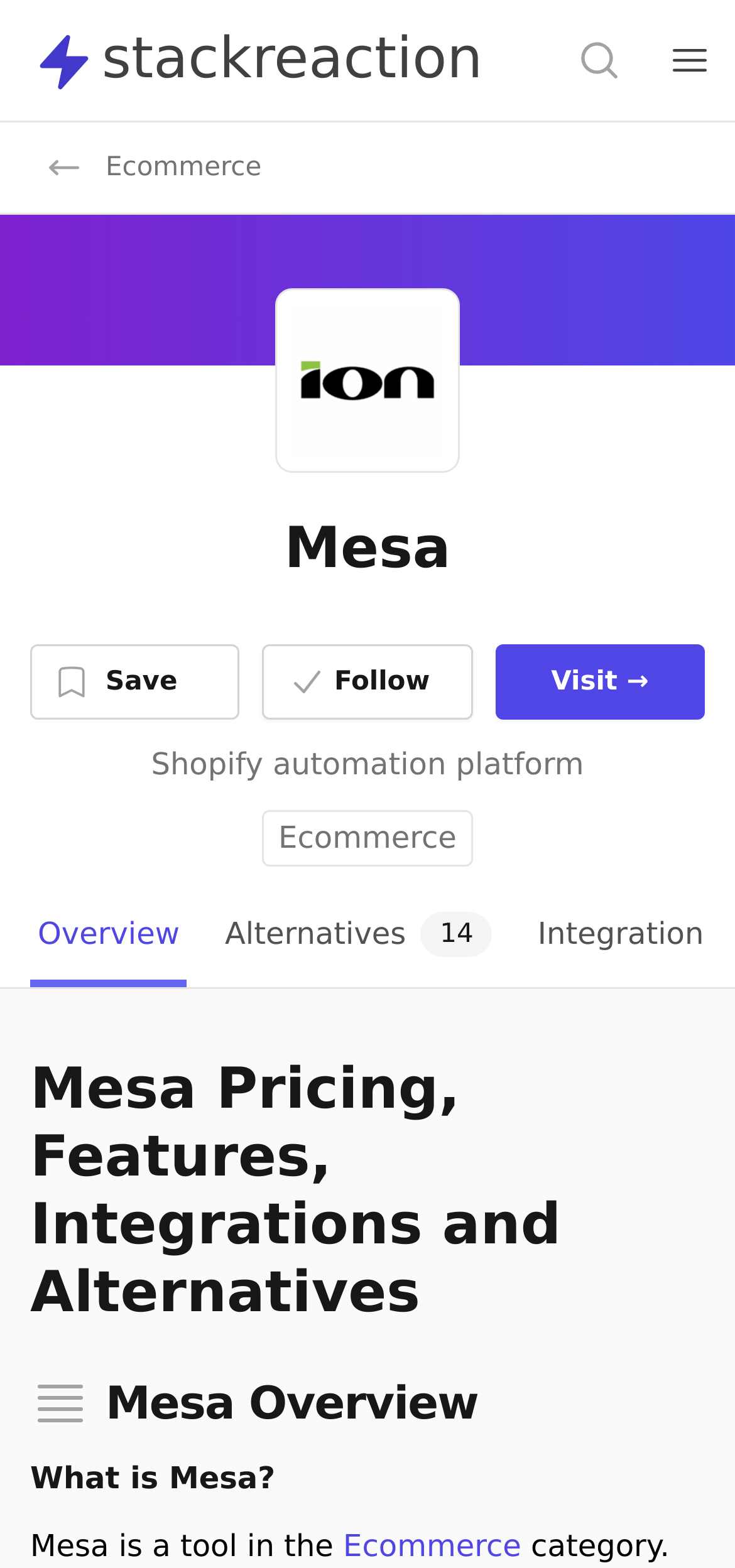How many tabs are available on this page? Analyze the screenshot and reply with just one word or a short phrase.

2